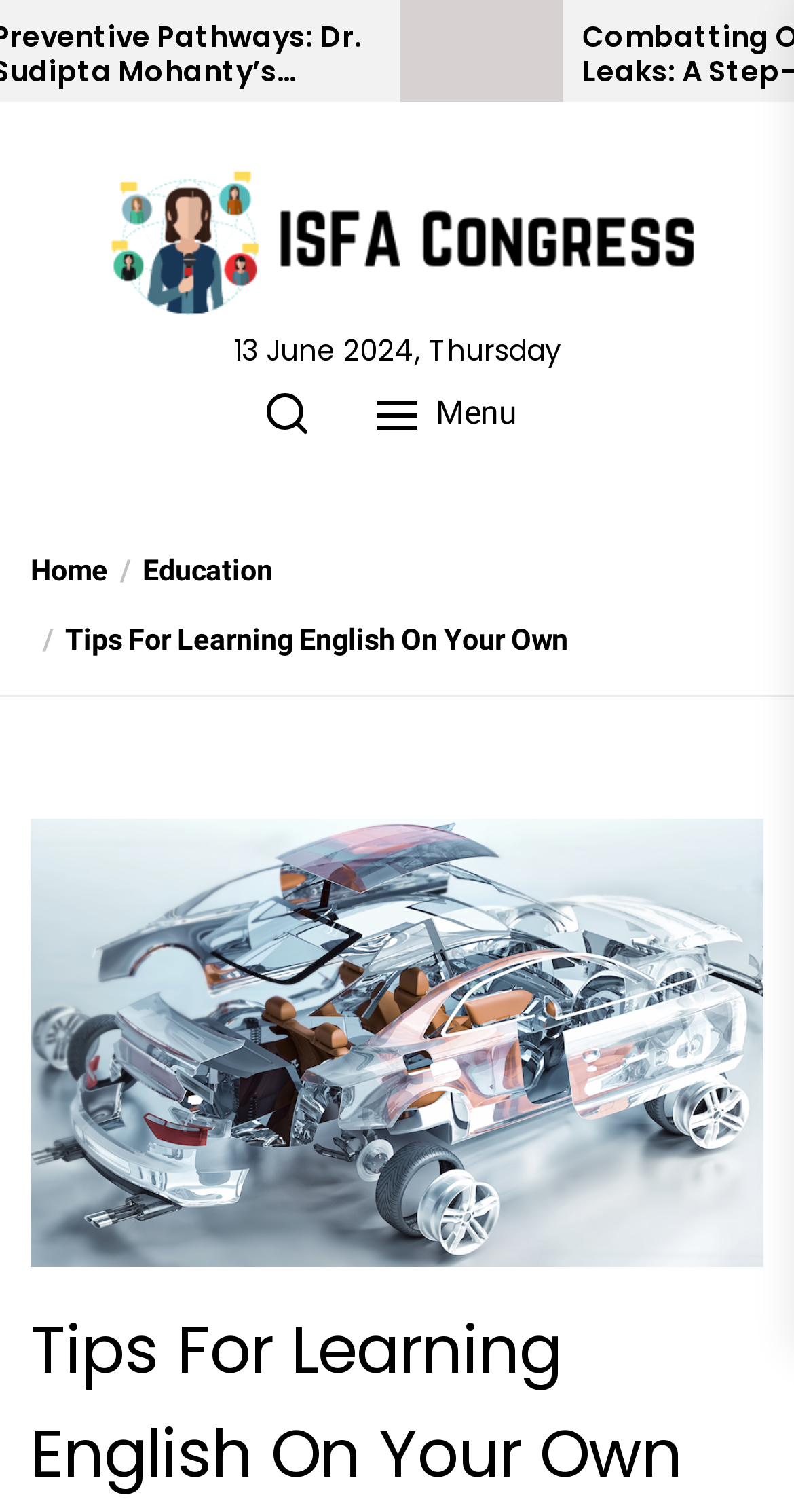Provide a thorough and detailed response to the question by examining the image: 
What is the date displayed on the webpage?

I found the date by looking at the StaticText element with the bounding box coordinates [0.294, 0.218, 0.706, 0.245], which contains the text '13 June 2024, Thursday'.